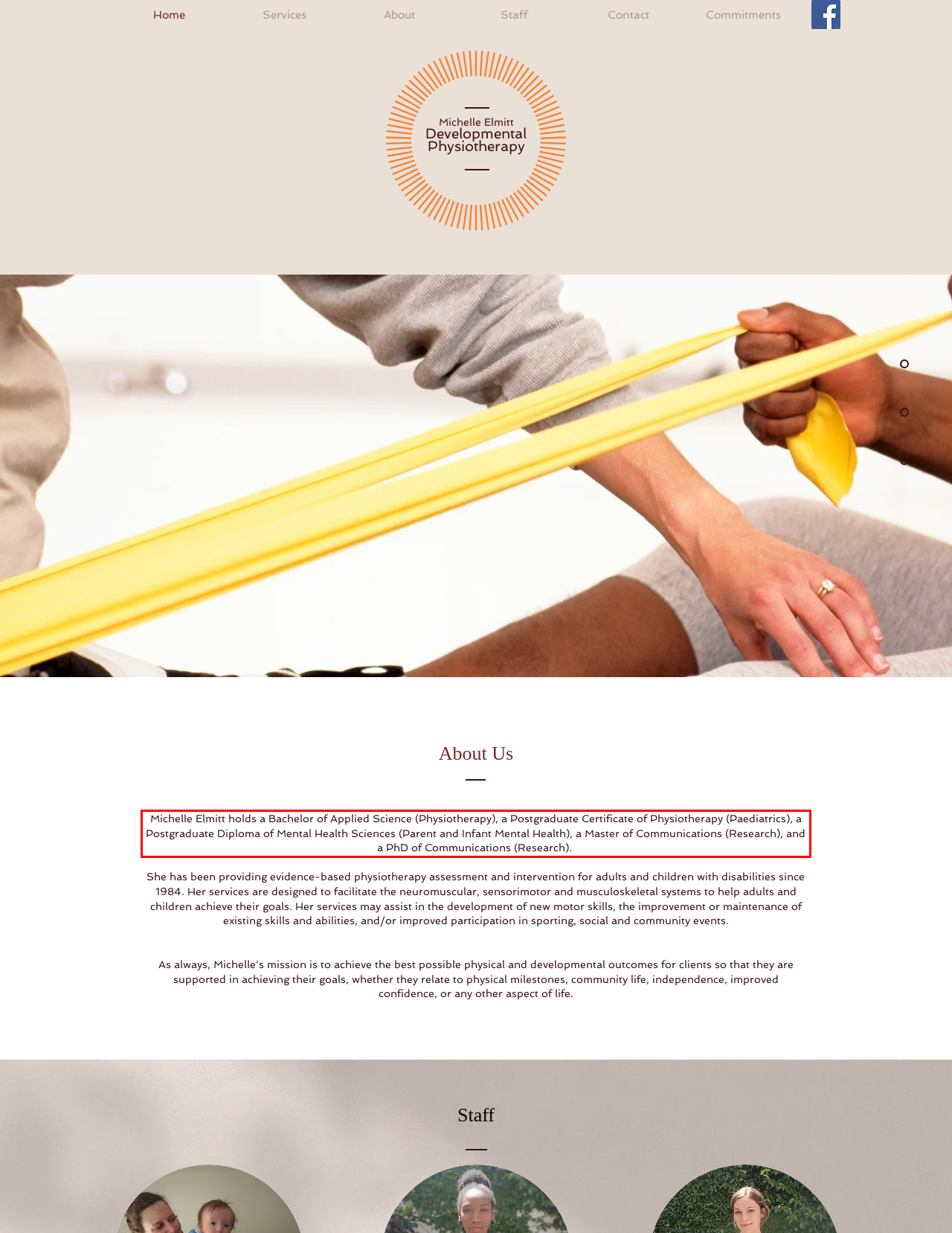From the screenshot of the webpage, locate the red bounding box and extract the text contained within that area.

Michelle Elmitt holds a Bachelor of Applied Science (Physiotherapy), a Postgraduate Certificate of Physiotherapy (Paediatrics), a Postgraduate Diploma of Mental Health Sciences (Parent and Infant Mental Health), a Master of Communications (Research), and a PhD of Communications (Research).